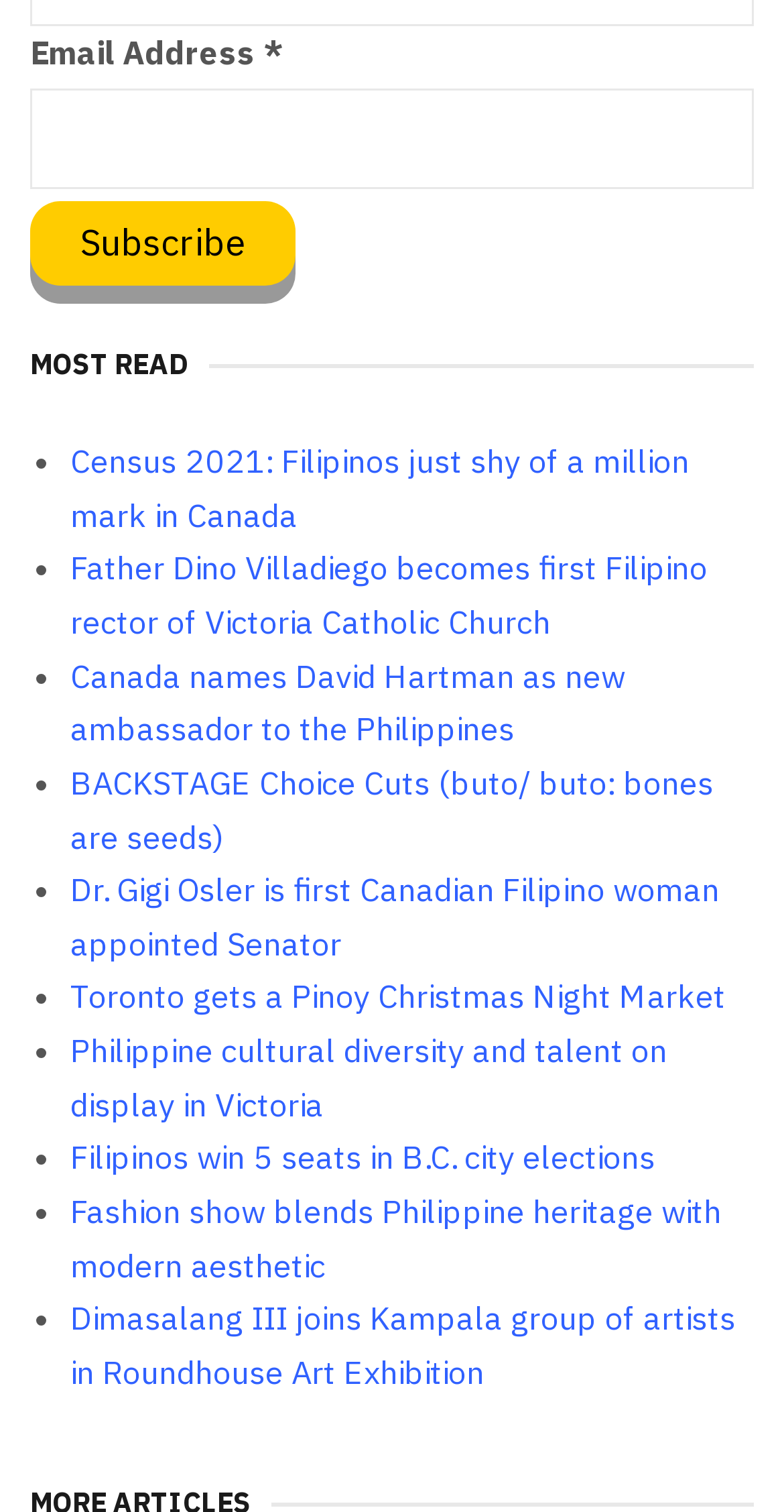Is the email address field required?
Use the image to give a comprehensive and detailed response to the question.

I examined the textbox element with the label 'Email Address *' and found that it has a 'required' attribute set to True, indicating that the email address field is required.